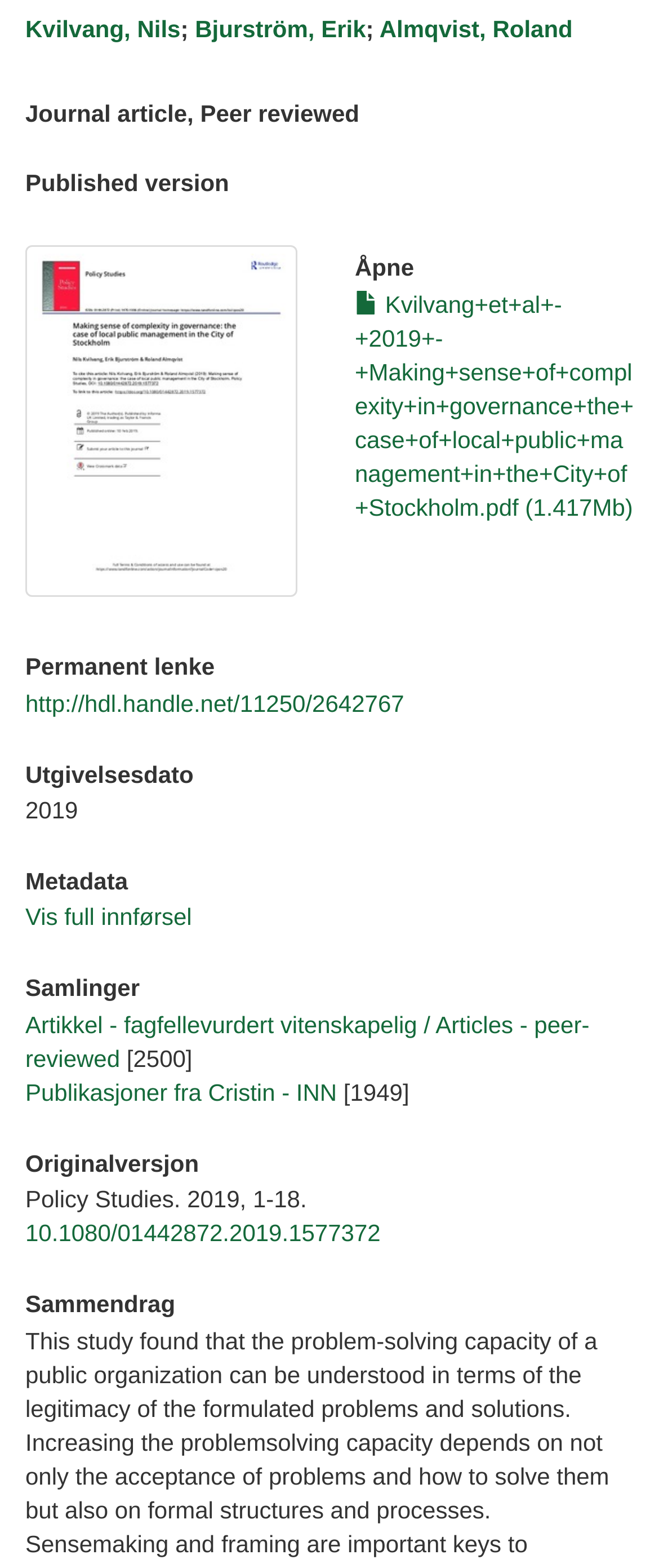Using the format (top-left x, top-left y, bottom-right x, bottom-right y), provide the bounding box coordinates for the described UI element. All values should be floating point numbers between 0 and 1: 10.1080/01442872.2019.1577372

[0.038, 0.778, 0.577, 0.795]